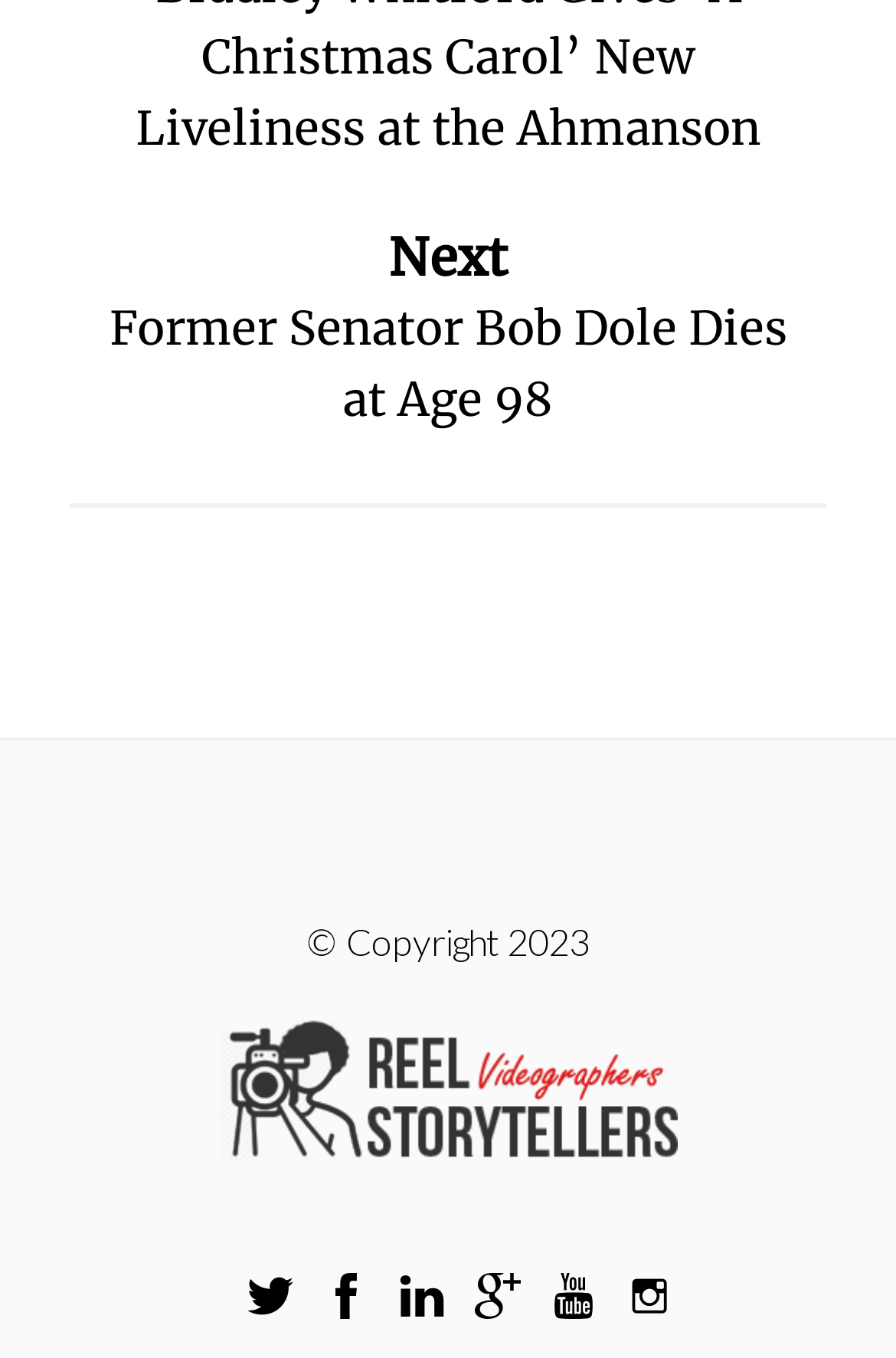Answer the question using only one word or a concise phrase: What is the copyright year mentioned at the bottom of the webpage?

2023